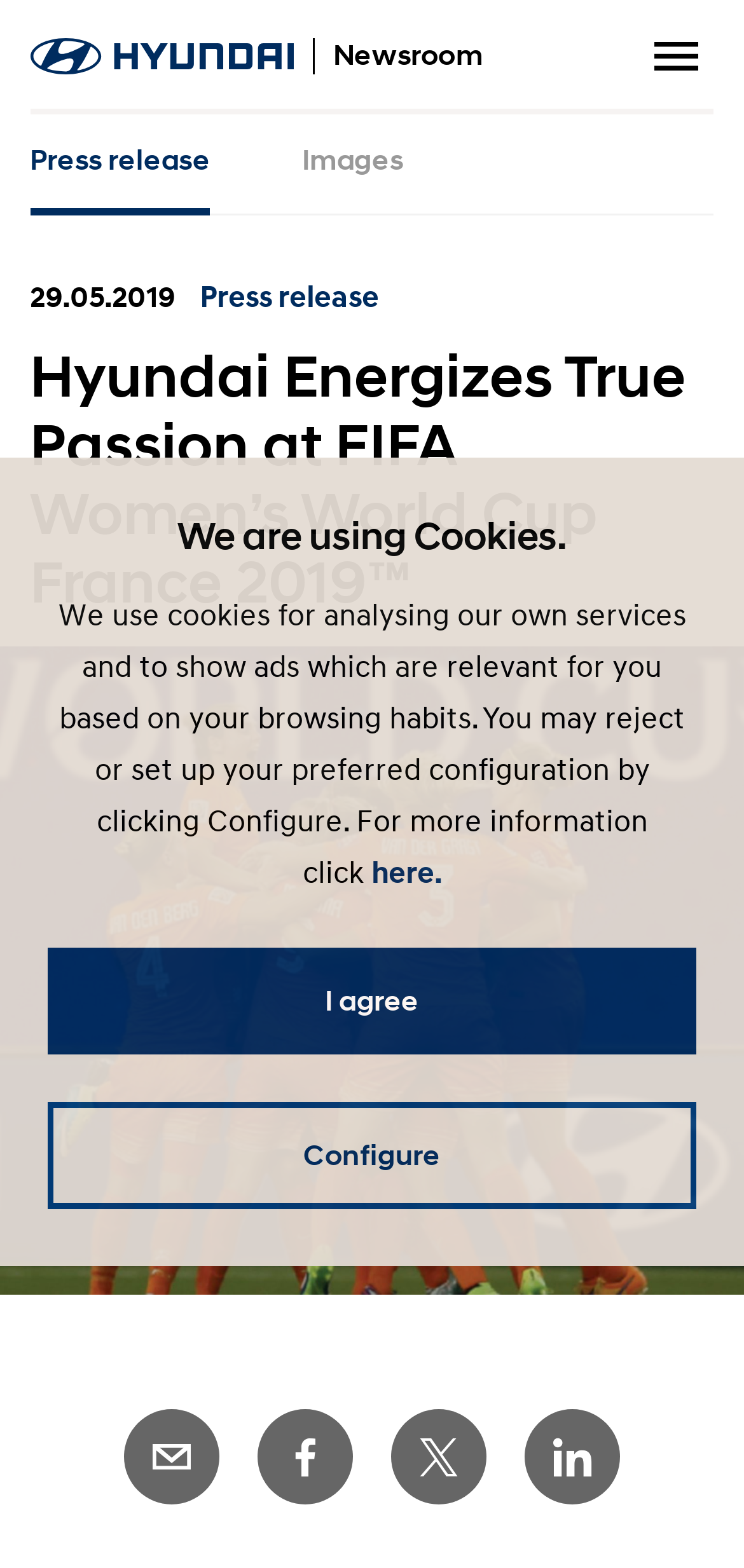How many social media links are at the bottom of the webpage?
Using the visual information from the image, give a one-word or short-phrase answer.

4